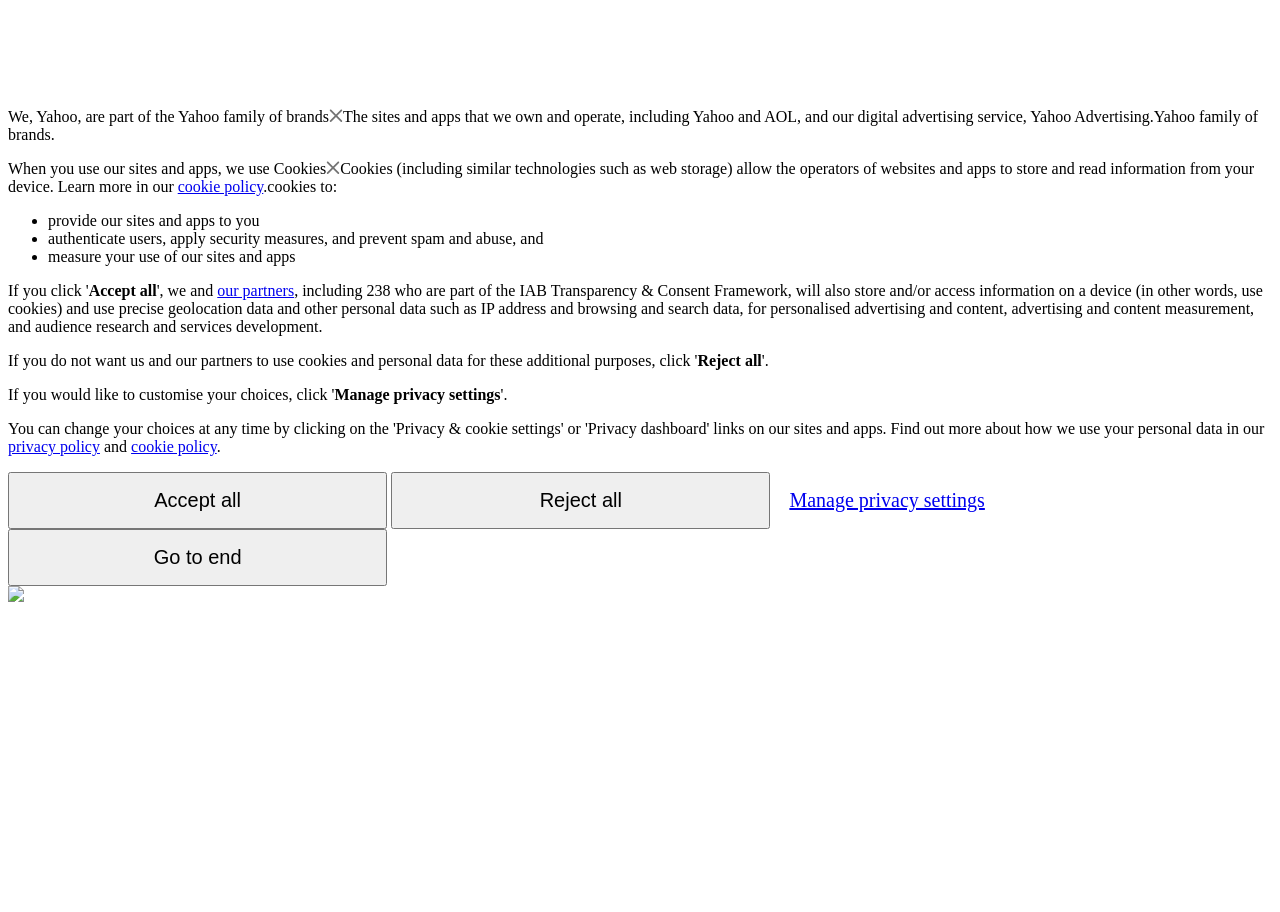Identify the bounding box coordinates for the UI element described by the following text: "cookie policy". Provide the coordinates as four float numbers between 0 and 1, in the format [left, top, right, bottom].

[0.139, 0.195, 0.206, 0.214]